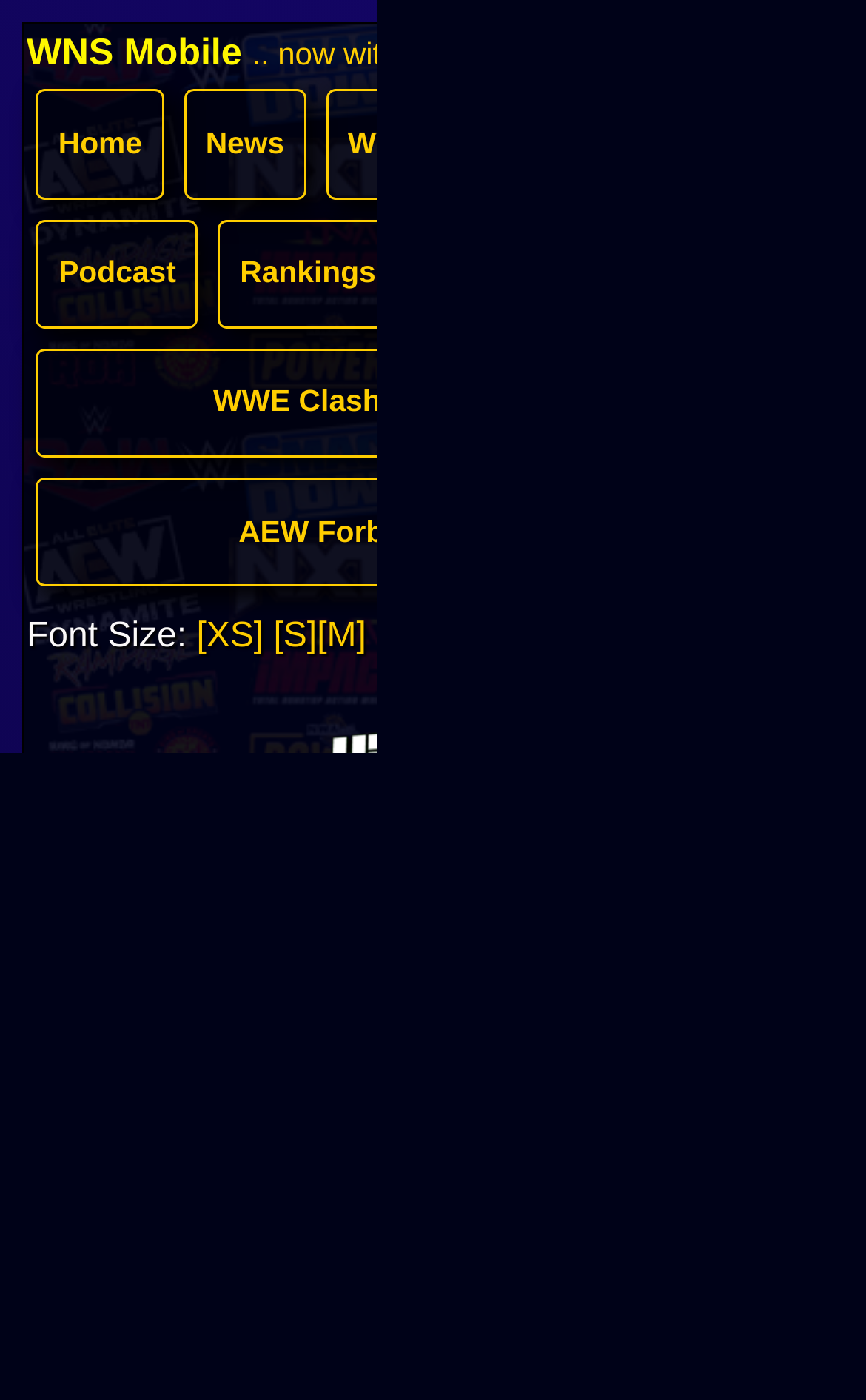Please determine and provide the text content of the webpage's heading.

WWE Letting Contracts Expire, Heath Slater Welcomes Newborn, More